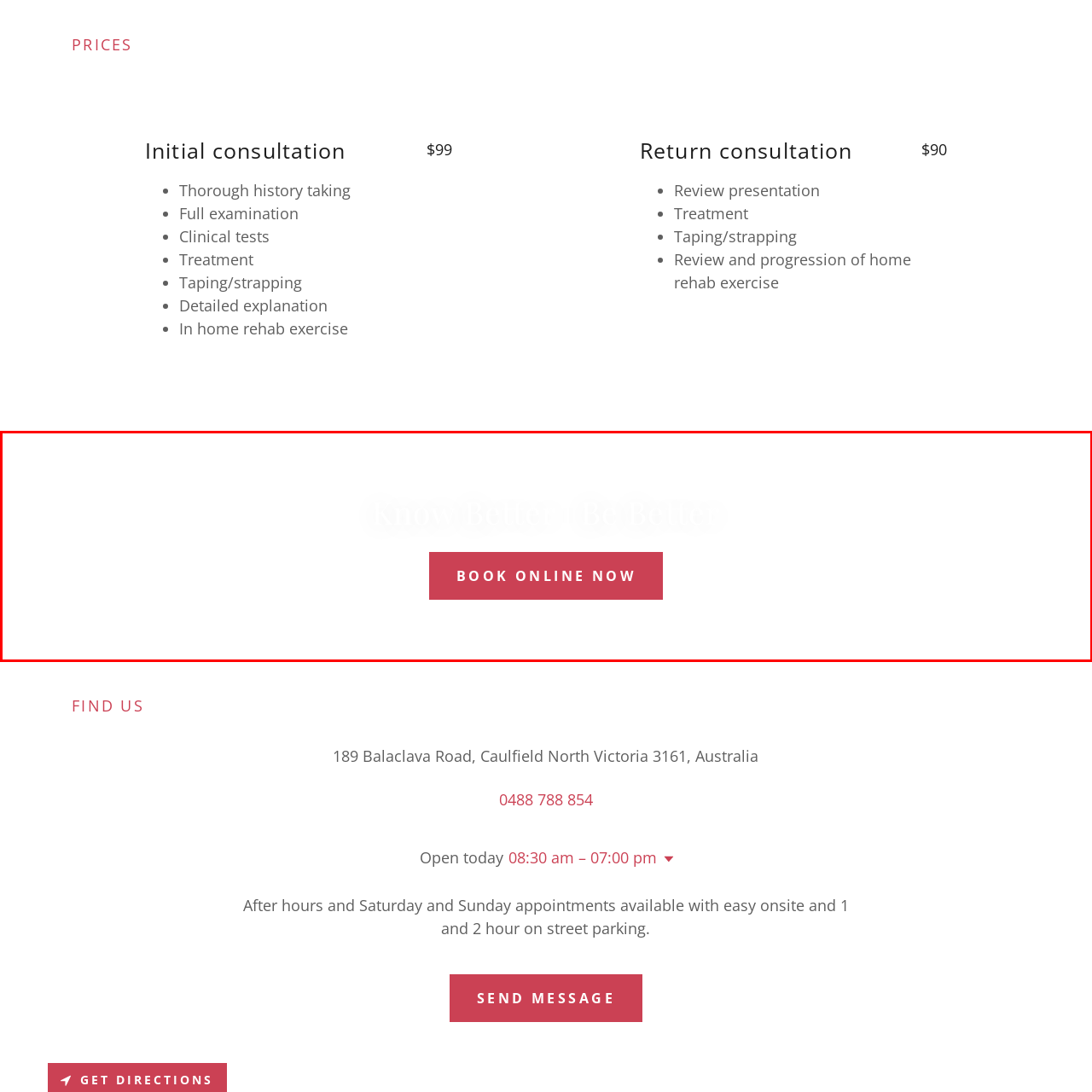Elaborate on the image enclosed by the red box with a detailed description.

The image features a prominent heading that encourages visitors to "Know Better | Be Better." Below this inspiring message is a visually striking call-to-action button labeled "BOOK ONLINE NOW," which invites users to easily schedule appointments. The backdrop is intentionally minimalistic to enhance readability, focusing attention on the essential message and the booking option. This design effectively communicates the service's commitment to accessibility and ease for potential clients.